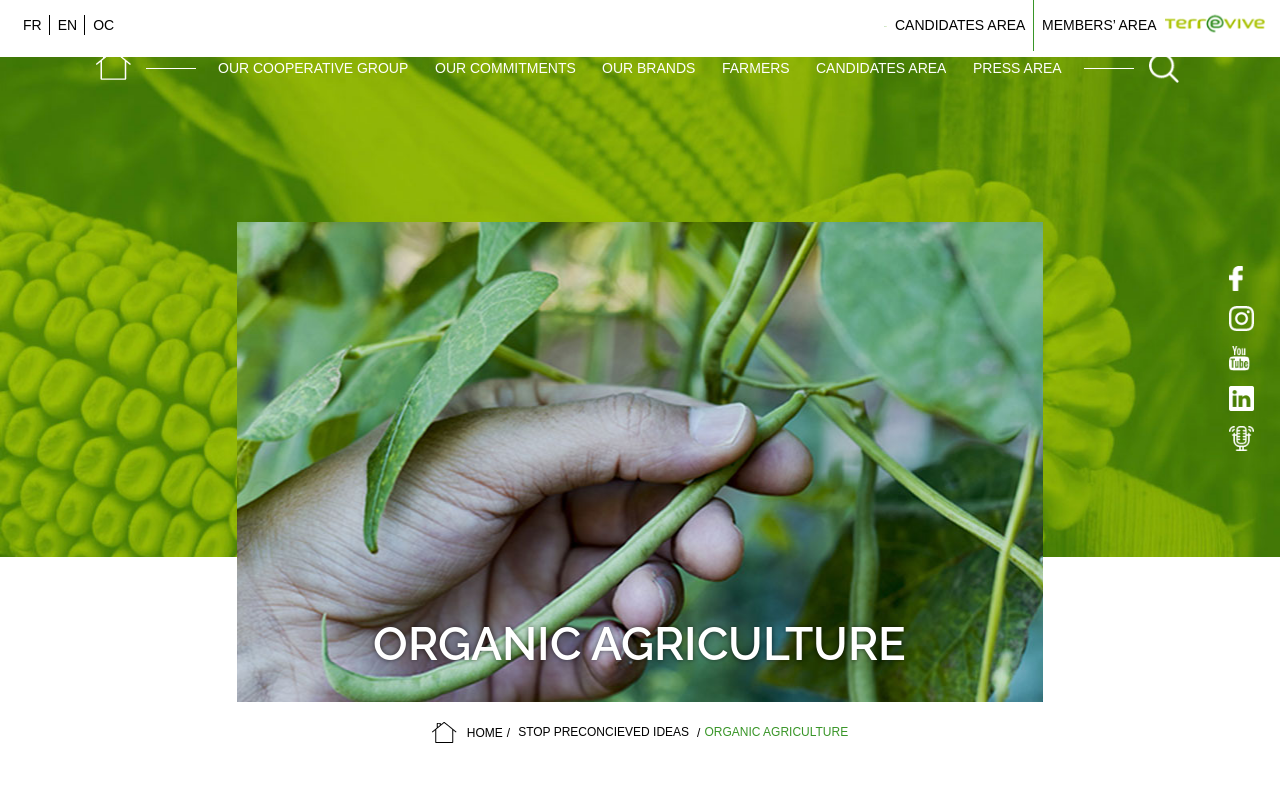Highlight the bounding box coordinates of the element that should be clicked to carry out the following instruction: "Search for something". The coordinates must be given as four float numbers ranging from 0 to 1, i.e., [left, top, right, bottom].

[0.159, 0.025, 0.831, 0.051]